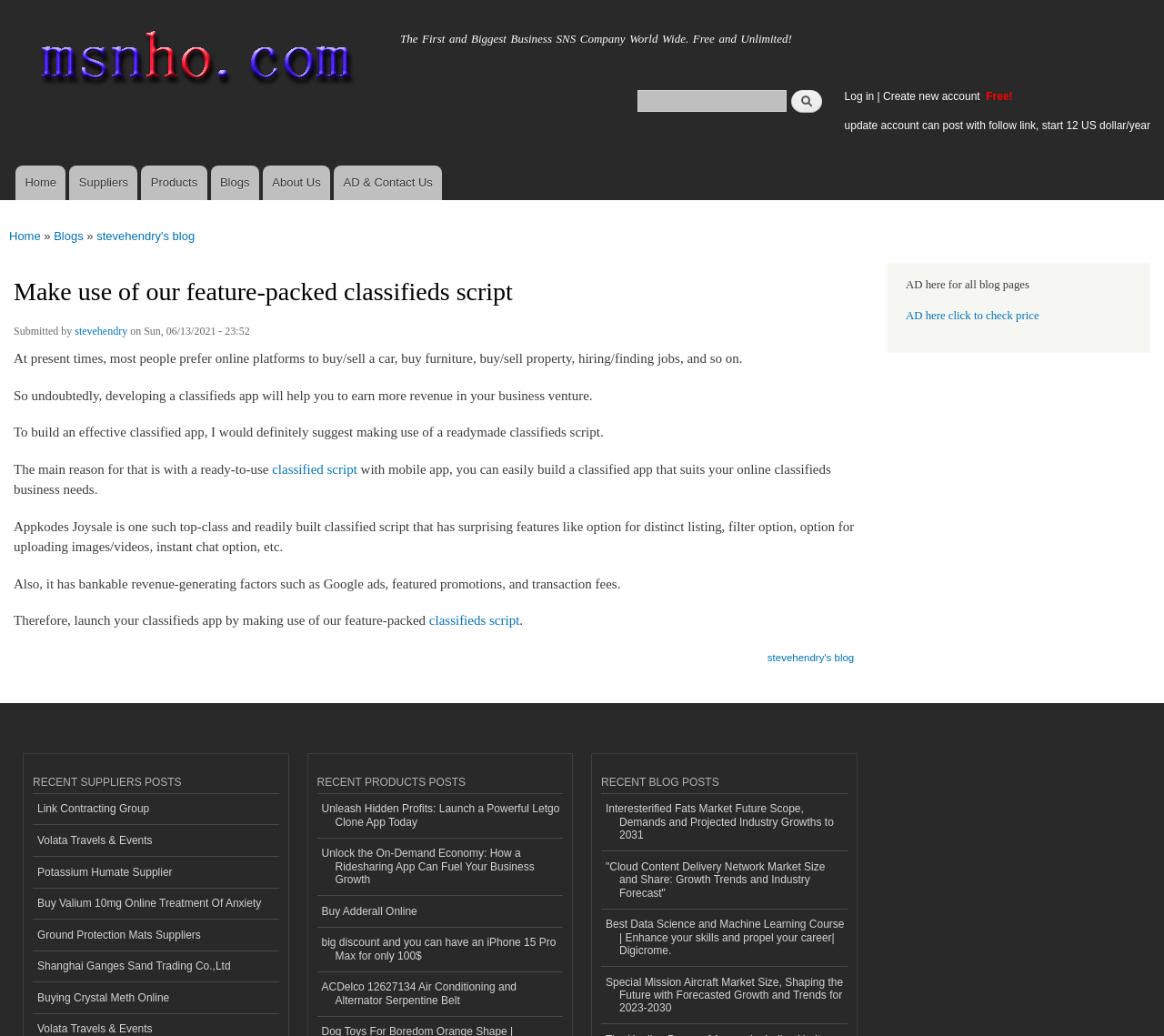Please answer the following question using a single word or phrase: 
What type of posts are listed under 'RECENT SUPPLIERS POSTS'?

Company names